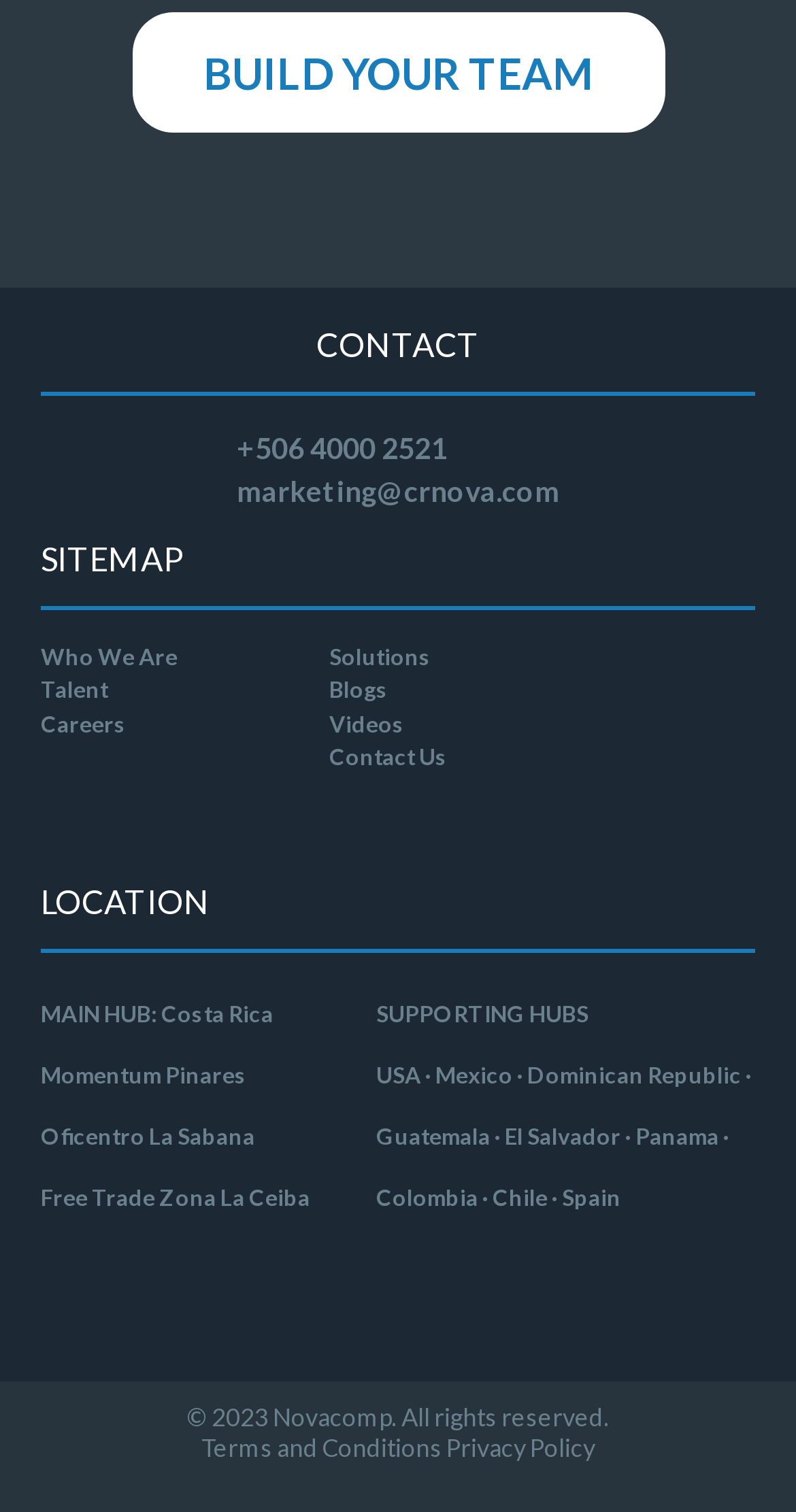What is the phone number for contact?
Please provide a detailed and thorough answer to the question.

I found the phone number by looking at the 'CONTACT' section, where I saw a static text element with the phone number '+506 4000 2521'.